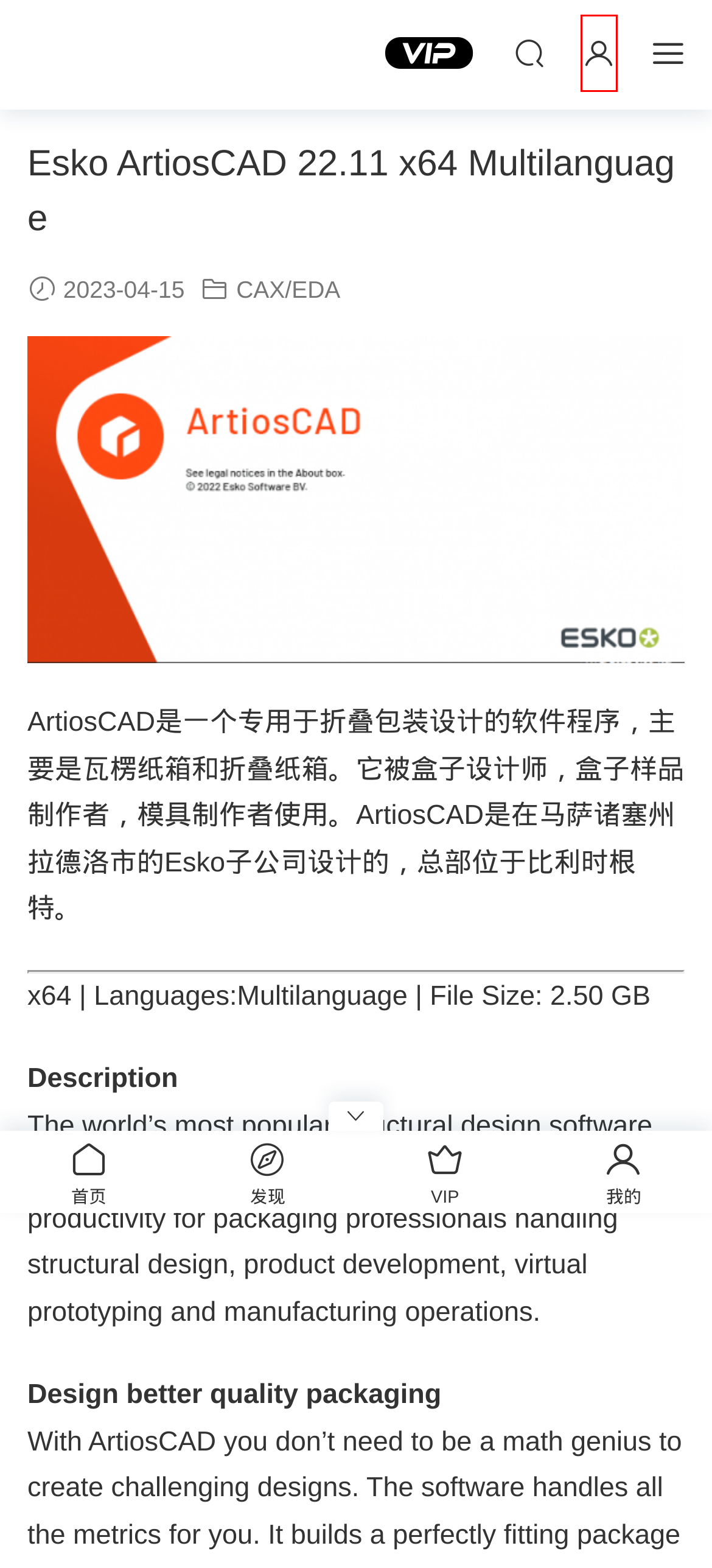Examine the screenshot of a webpage with a red bounding box around a UI element. Select the most accurate webpage description that corresponds to the new page after clicking the highlighted element. Here are the choices:
A. CAX/EDA-CAX服务站
B. ARES Mechanical 2025.0 x64 Multilingual-CAX服务站
C. CAX服务站-做国内工业软件优秀服务站
D. 登录 - CAX服务站
E. Altium Designer 24.4.1 x64-CAX服务站
F. AFT xStream 3.0.1106-CAX服务站
G. PLAXIS 2D\3D 2024 Patch 1 (24.01.00.1060)-CAX服务站
H. Siemens Simcenter Flomaster 2023 Solid Edge x64-CAX服务站

D